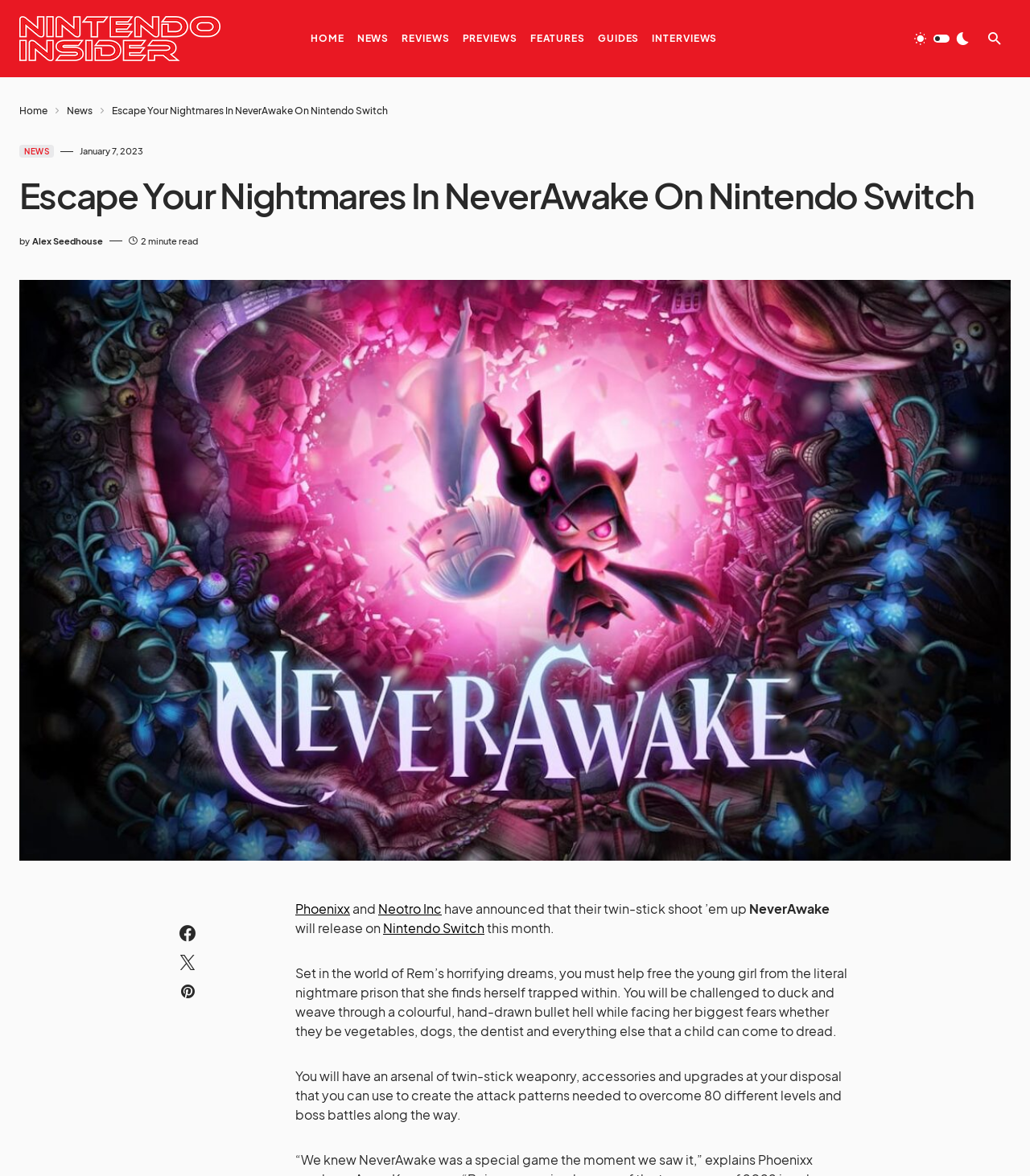Extract the primary header of the webpage and generate its text.

Escape Your Nightmares In NeverAwake On Nintendo Switch